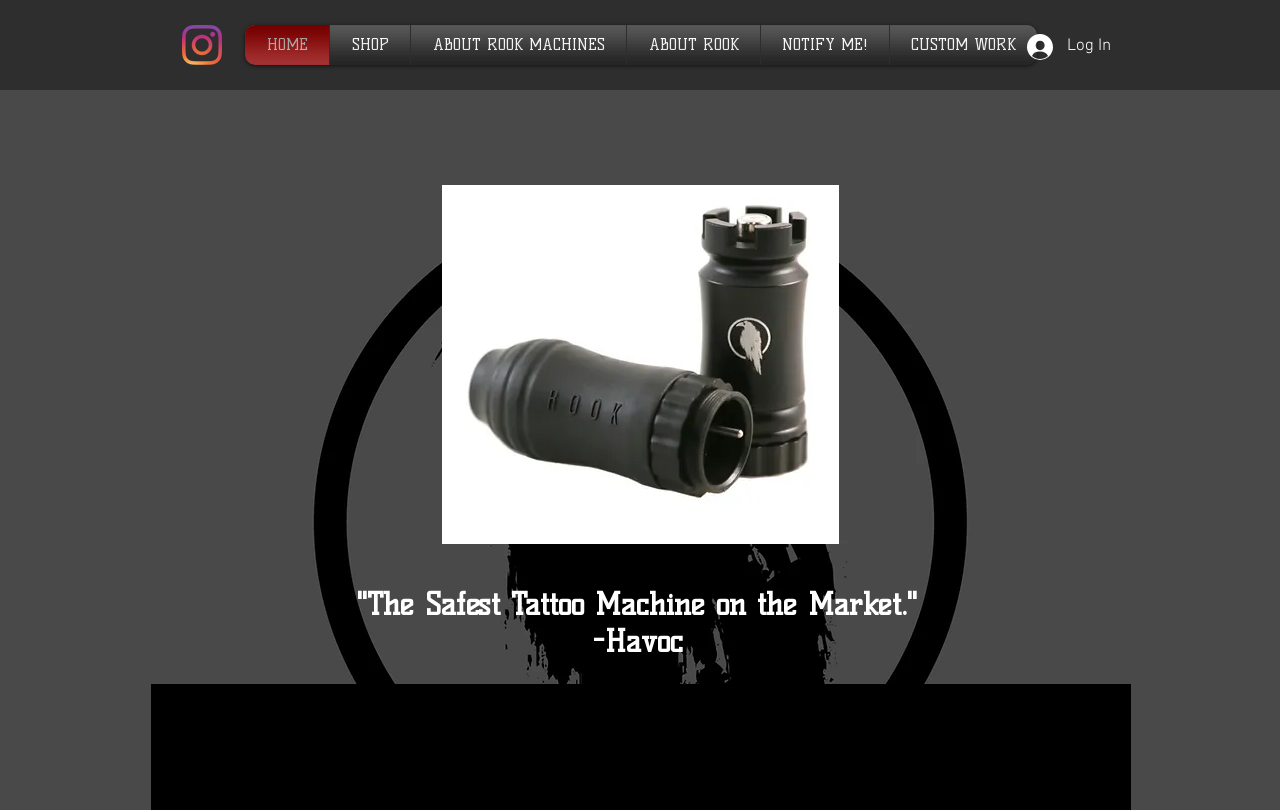Determine the bounding box coordinates (top-left x, top-left y, bottom-right x, bottom-right y) of the UI element described in the following text: SHOP

[0.262, 0.031, 0.316, 0.08]